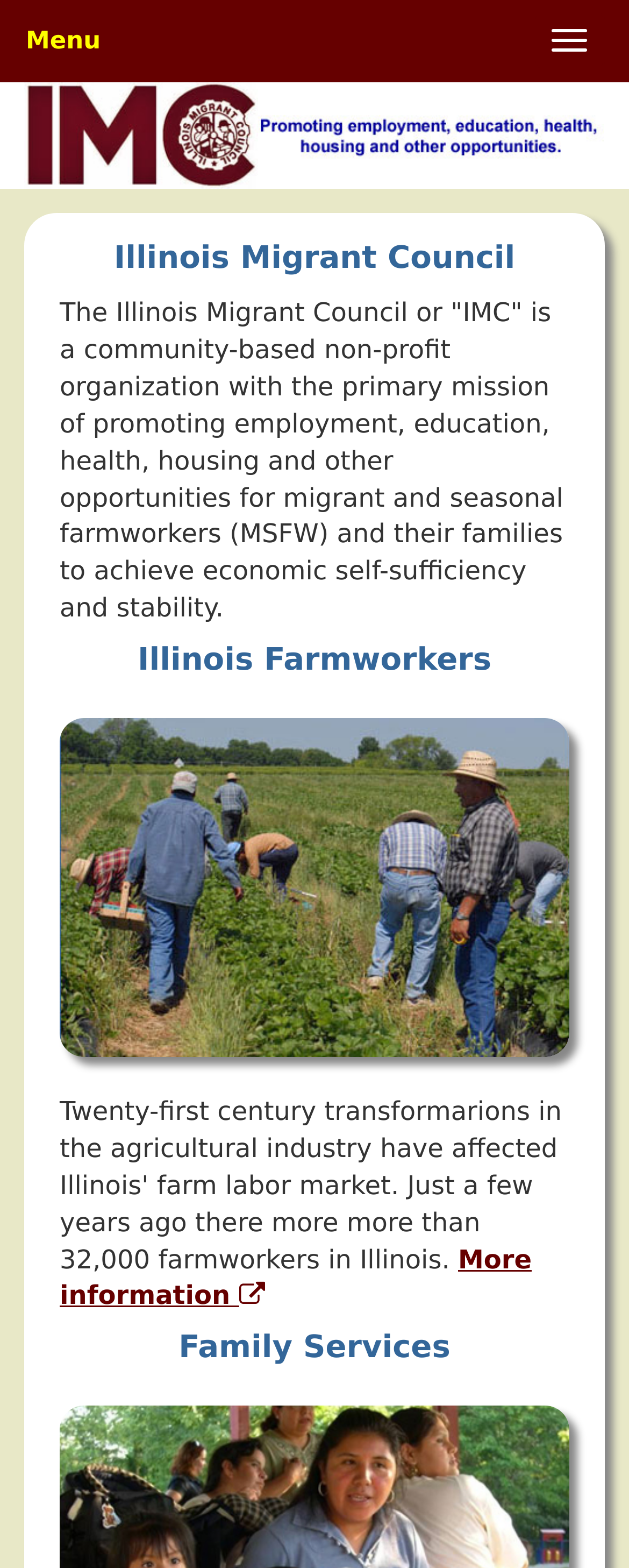What is the focus of the organization's work?
Using the details shown in the screenshot, provide a comprehensive answer to the question.

The focus of the organization's work is on migrant and seasonal farmworkers and their families, as mentioned in the webpage content.